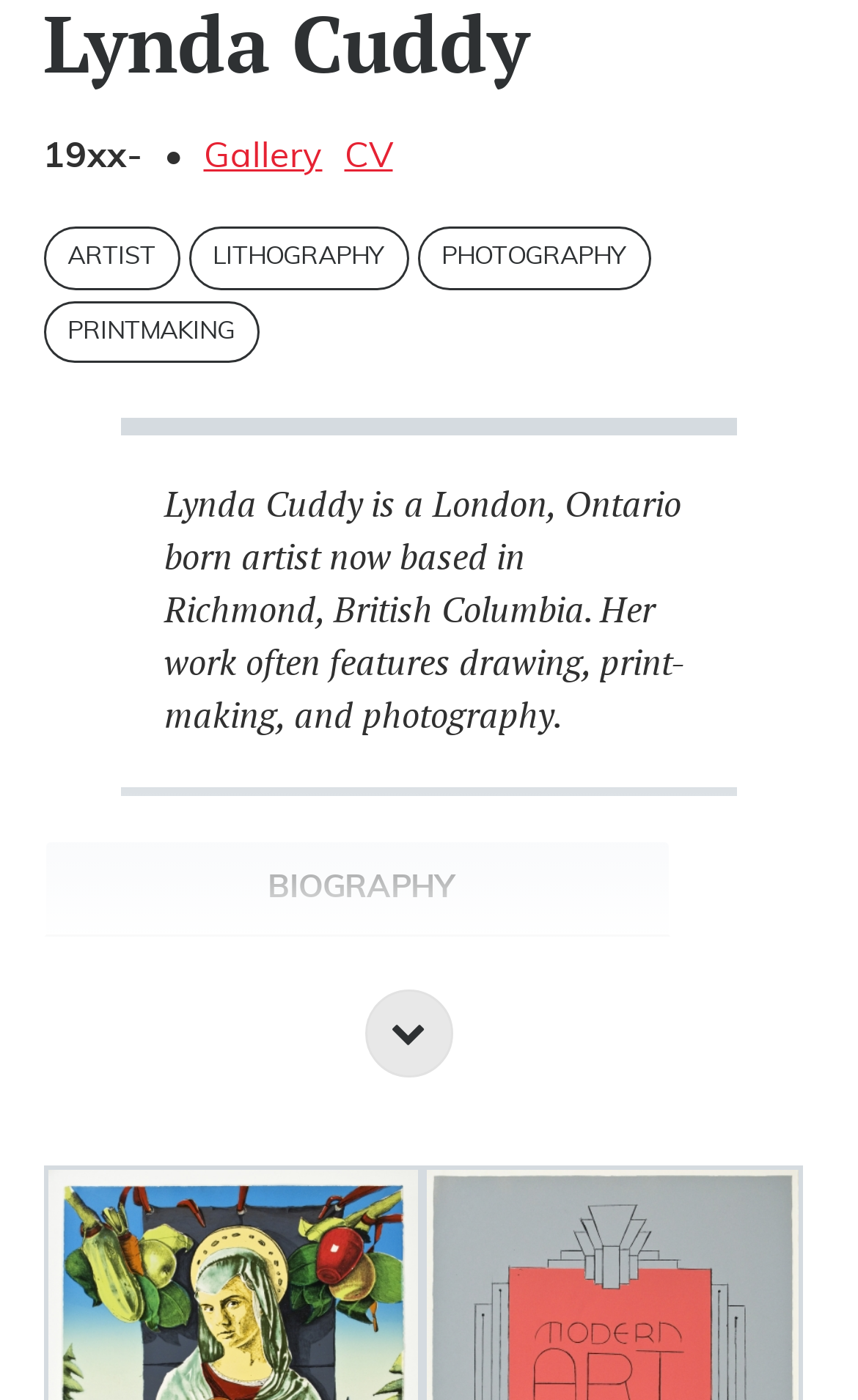Determine the bounding box for the described HTML element: "Printmaking". Ensure the coordinates are four float numbers between 0 and 1 in the format [left, top, right, bottom].

[0.05, 0.215, 0.301, 0.26]